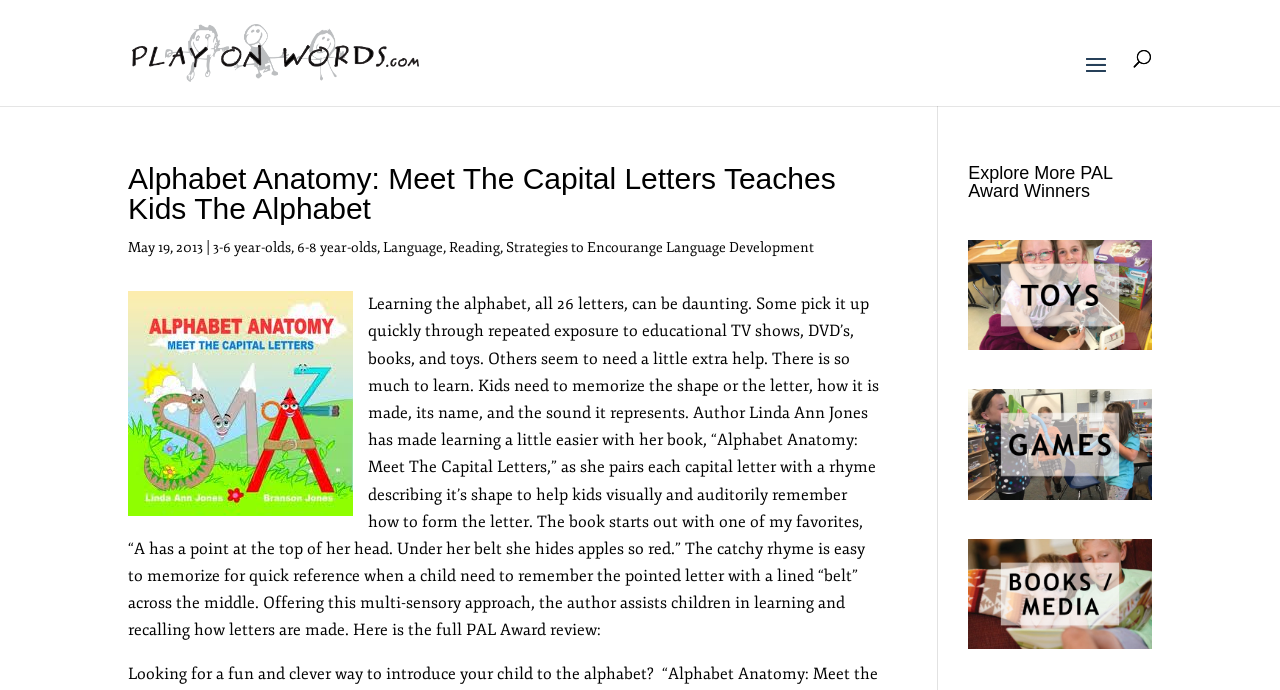What is the topic of the article?
Examine the screenshot and reply with a single word or phrase.

Learning the alphabet